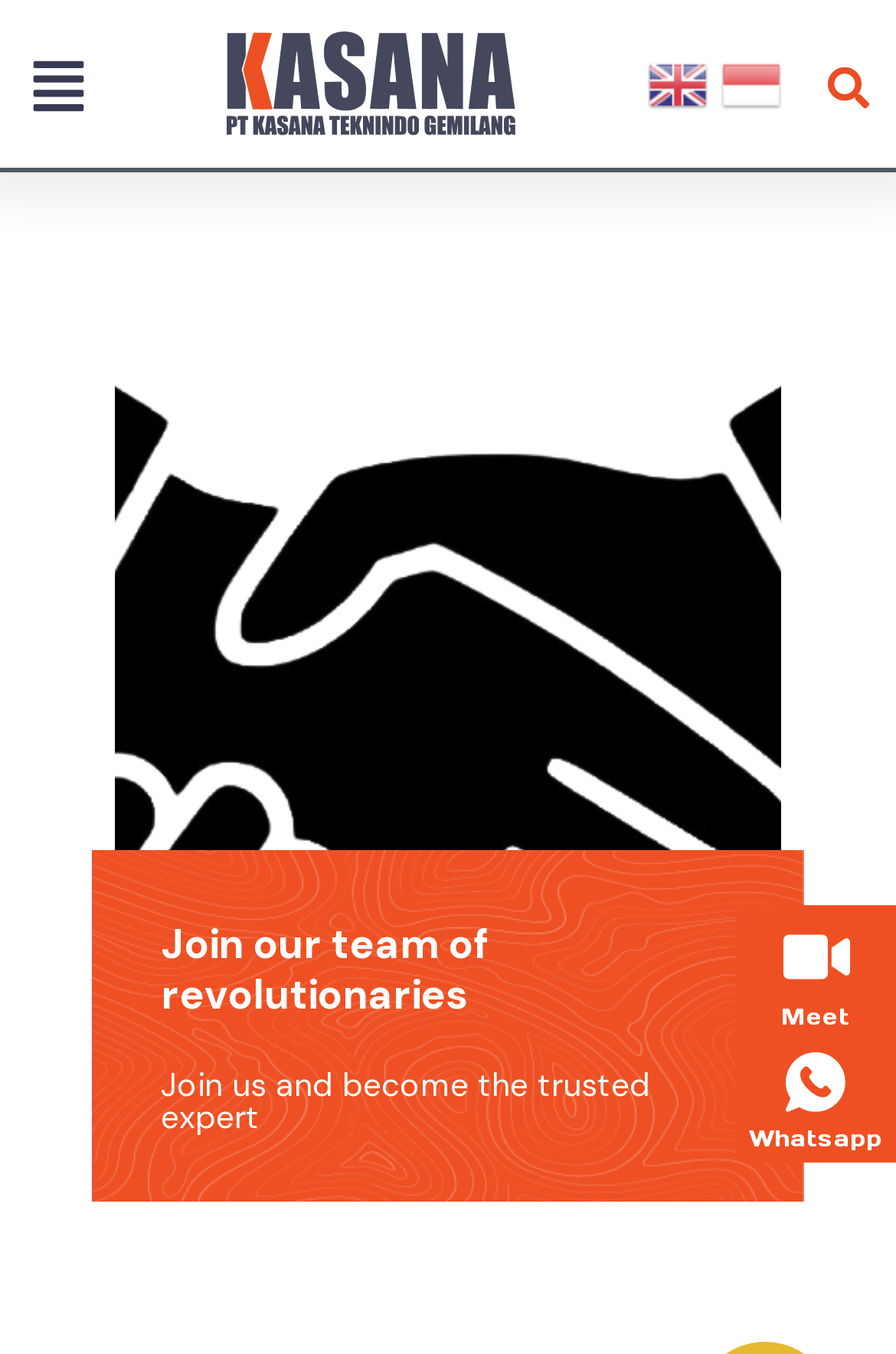Given the element description, predict the bounding box coordinates in the format (top-left x, top-left y, bottom-right x, bottom-right y), using floating point numbers between 0 and 1: Whatsapp

[0.836, 0.83, 0.985, 0.852]